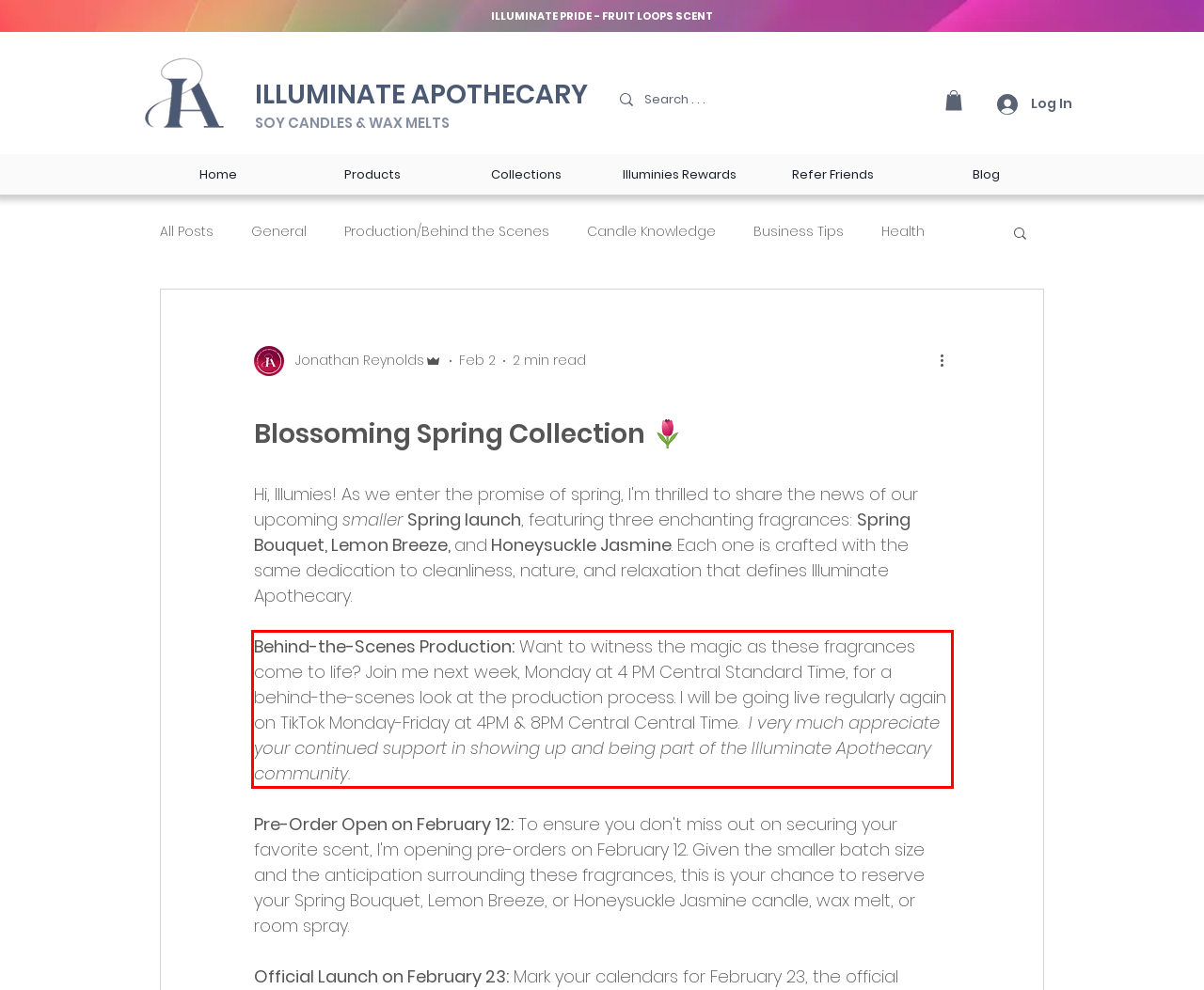You have a screenshot of a webpage with a UI element highlighted by a red bounding box. Use OCR to obtain the text within this highlighted area.

Behind-the-Scenes Production: Want to witness the magic as these fragrances come to life? Join me next week, Monday at 4 PM Central Standard Time, for a behind-the-scenes look at the production process. I will be going live regularly again on TikTok Monday-Friday at 4PM & 8PM Central Central Time. I very much appreciate your continued support in showing up and being part of the Illuminate Apothecary community.